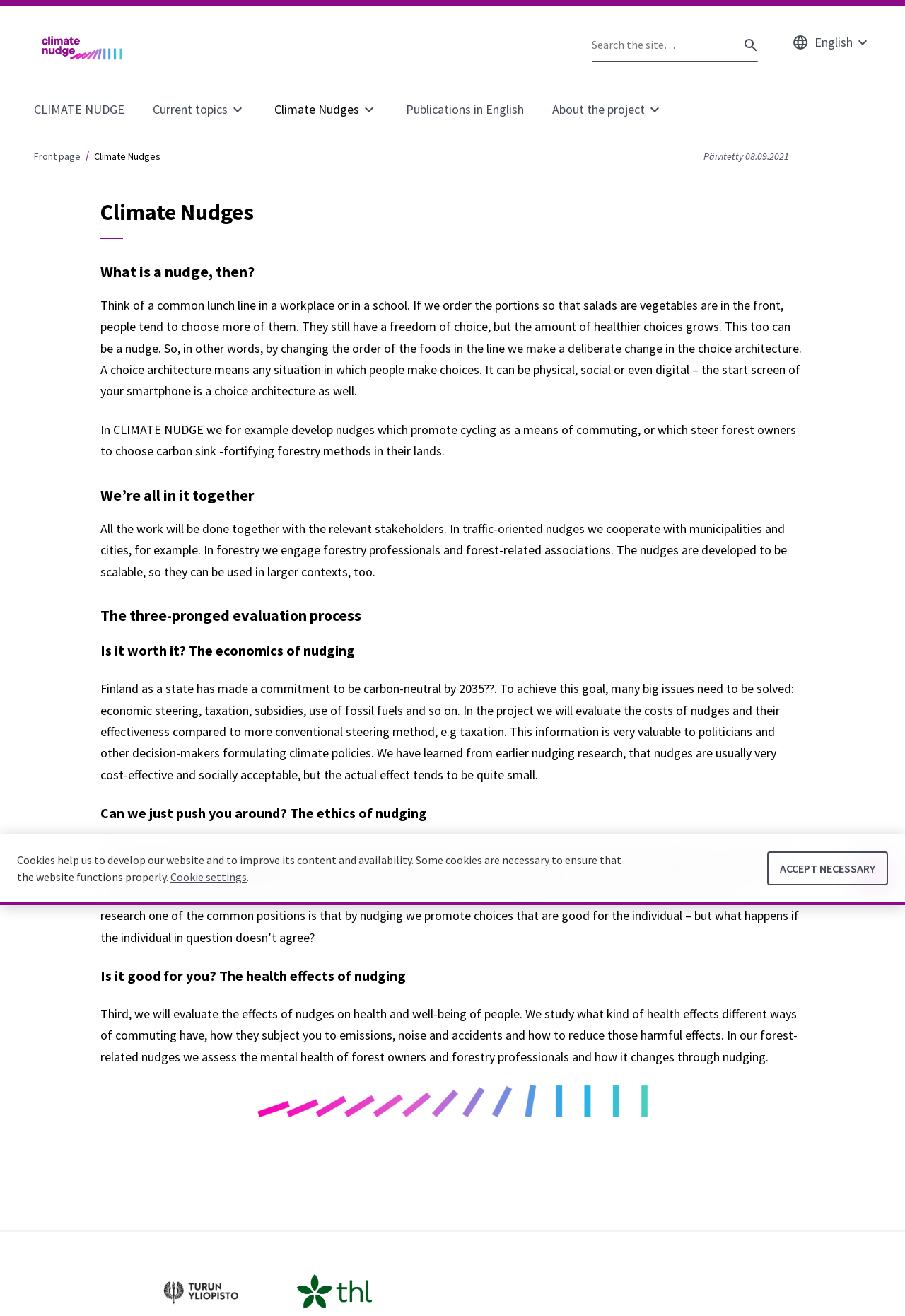Offer a meticulous description of the webpage's structure and content.

The webpage is about Climate Nudges, a project focused on promoting environmentally friendly behaviors. At the top, there is a search bar with a "SEARCH" button, allowing users to search the site. Next to it, there is a language selection dropdown menu with an "English" option. 

Below the search bar, there is a main navigation menu with links to "CLIMATE NUDGE", "Current topics", "Climate Nudges", "Publications in English", and "About the project". Each of these links has a corresponding submenu button.

The main content of the page is divided into several sections. The first section explains what a nudge is, using the example of a lunch line in a workplace or school, where the order of food options is deliberately changed to promote healthier choices. 

The next section, "We're all in it together", describes the collaborative approach of the project, working with stakeholders such as municipalities, cities, forestry professionals, and forest-related associations.

The following sections outline the three-pronged evaluation process of the project, including the economics of nudging, the ethics of nudging, and the health effects of nudging. These sections provide more detailed information on the project's goals and methods.

At the bottom of the page, there are several links to other pages or resources, and a cookie notification with options to accept necessary cookies or adjust cookie settings.